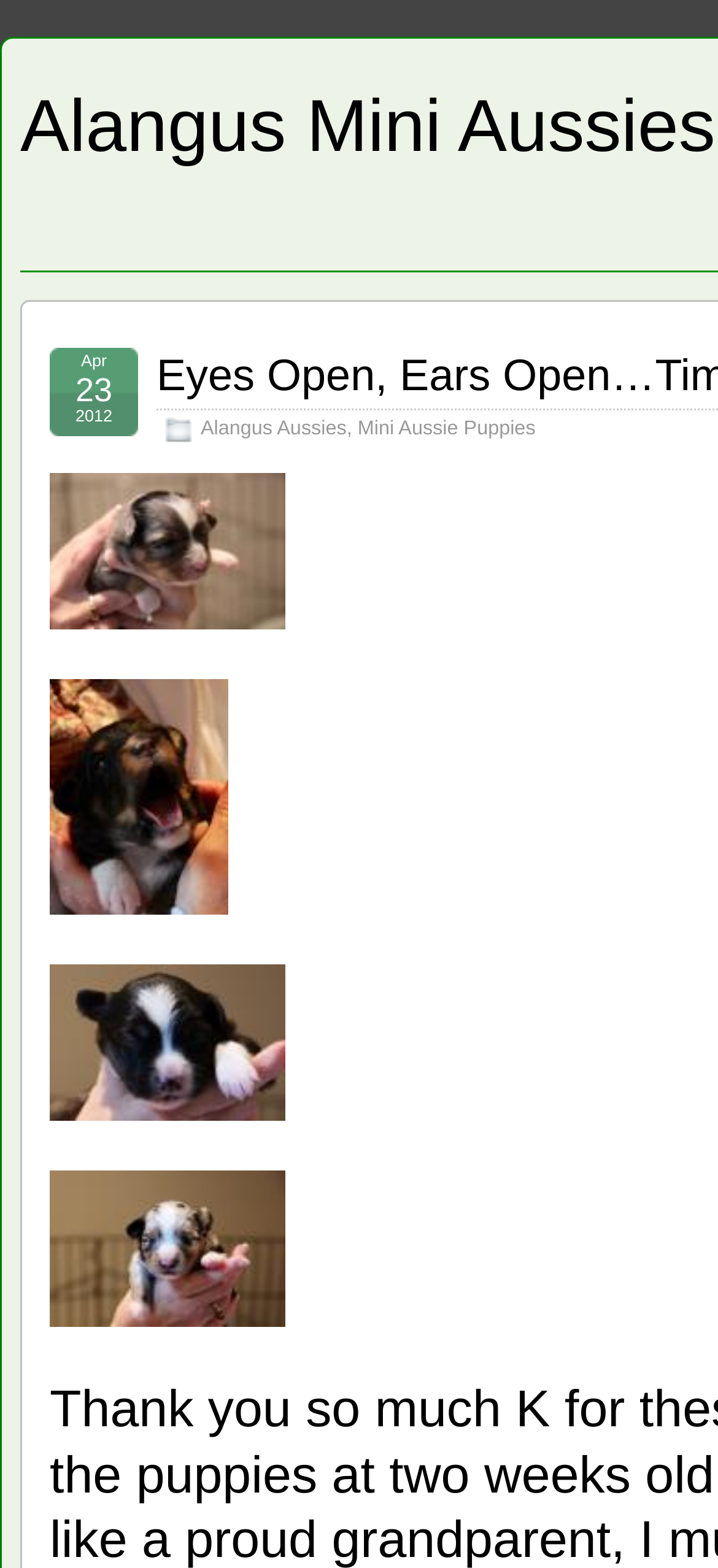How many puppy images are on the webpage?
Using the image, provide a detailed and thorough answer to the question.

I counted the number of images on the webpage that are related to puppies, and I found four images: 'Blue merle mini Aussie female', 'Black tri Mini Aussie Male', 'Black Tri Mini Aussie Female Puppy', and 'Blue merle mini Aussie male'.